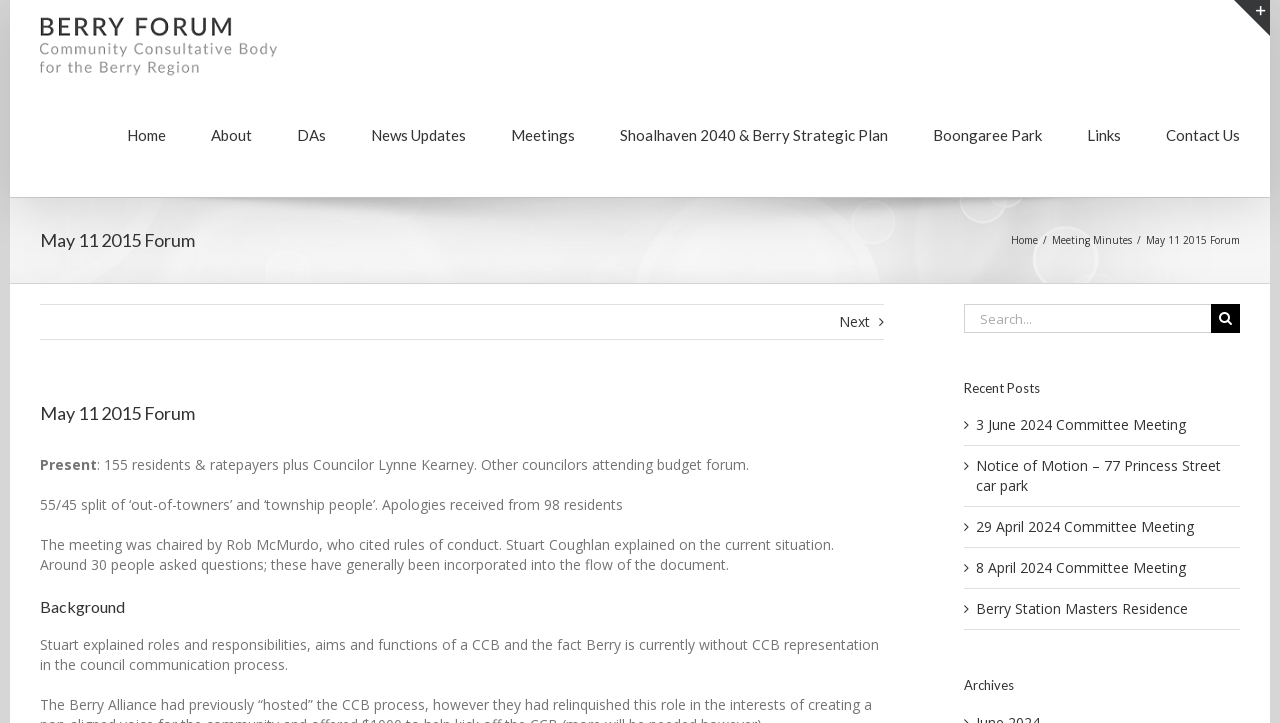Please determine the headline of the webpage and provide its content.

May 11 2015 Forum